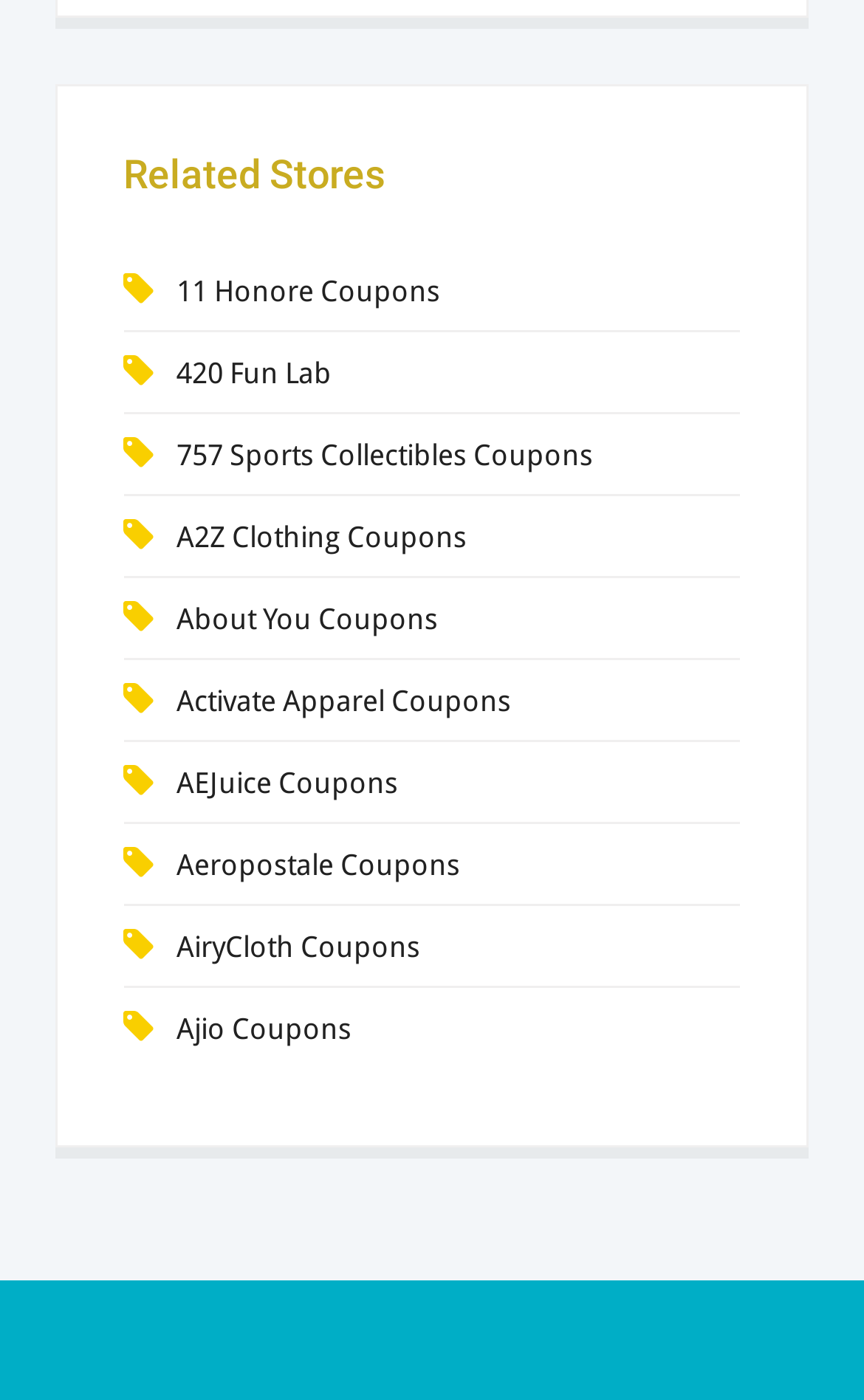For the element described, predict the bounding box coordinates as (top-left x, top-left y, bottom-right x, bottom-right y). All values should be between 0 and 1. Element description: About You Coupons

[0.204, 0.431, 0.507, 0.455]